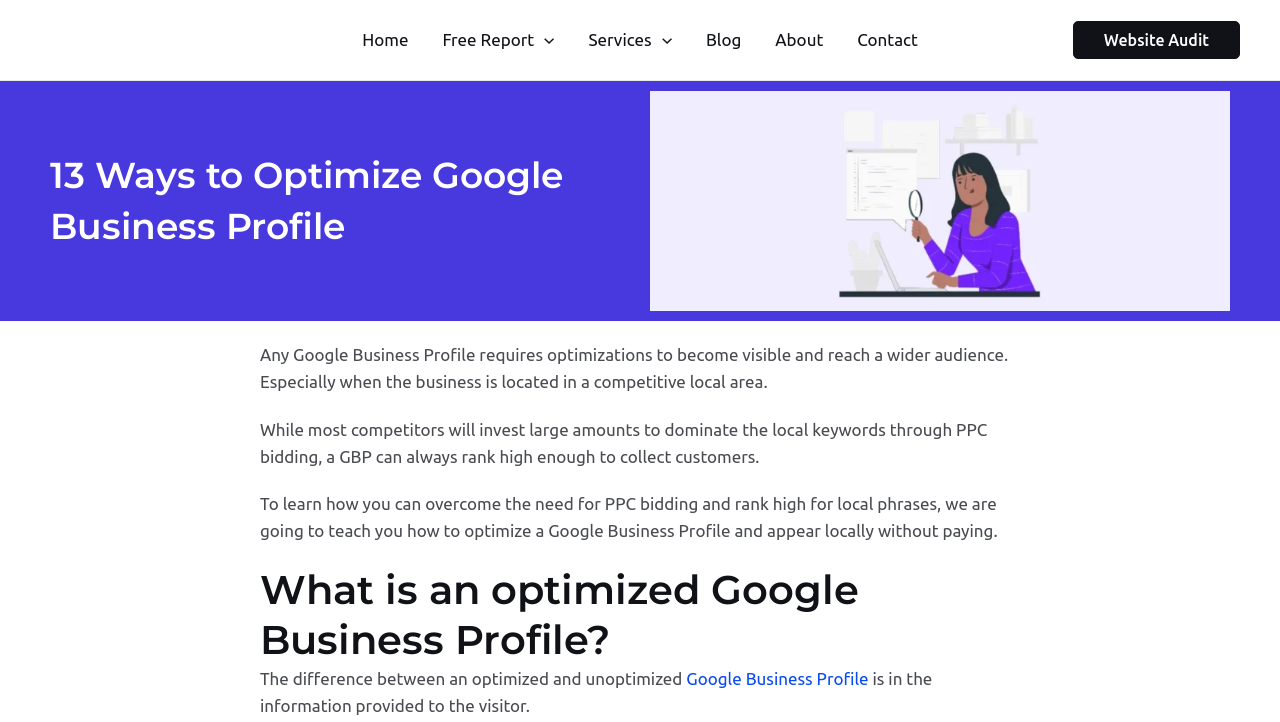Could you highlight the region that needs to be clicked to execute the instruction: "Click on Home"?

[0.27, 0.0, 0.332, 0.111]